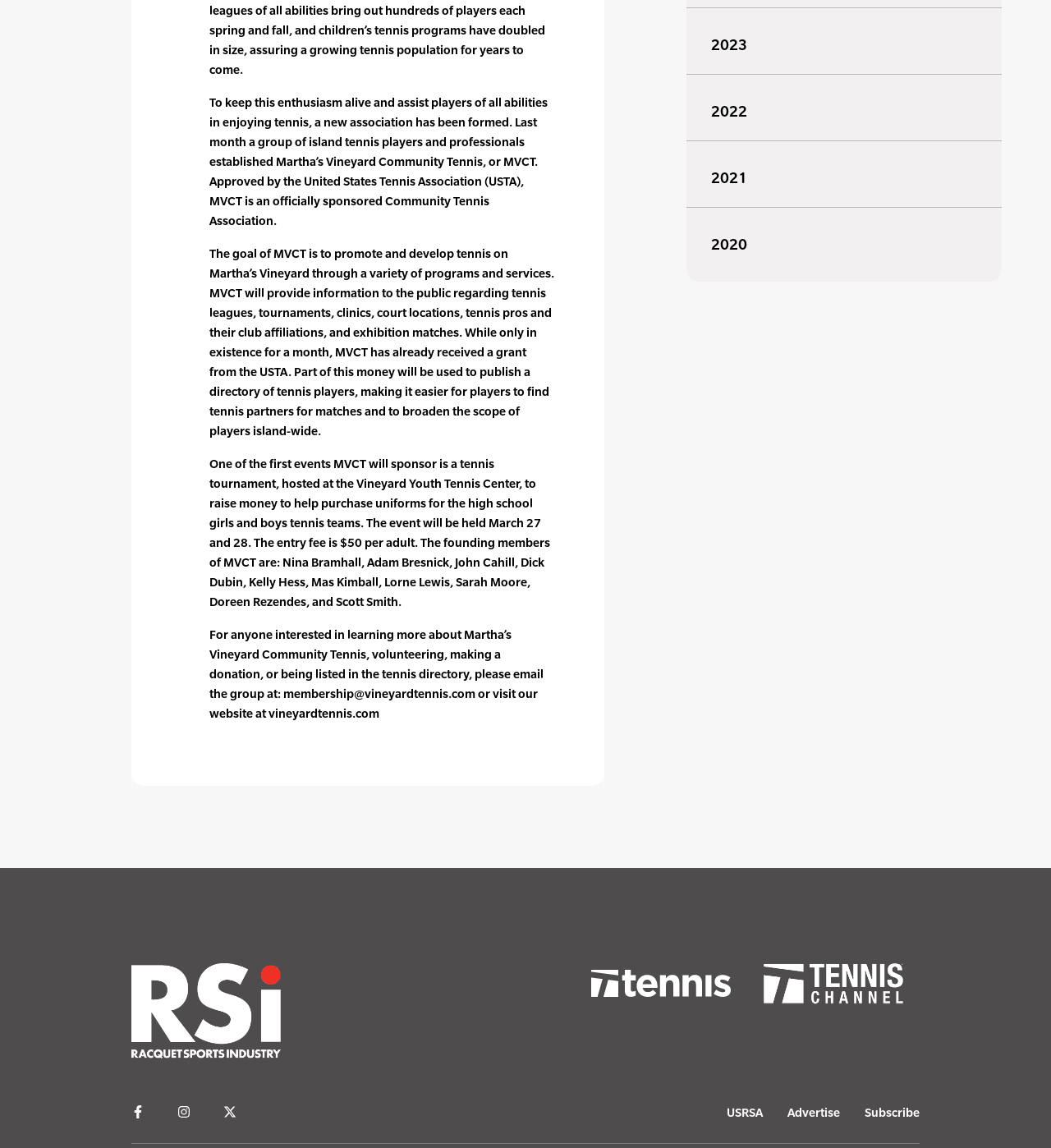What organization approved Martha’s Vineyard Community Tennis?
Please respond to the question with a detailed and informative answer.

According to the first paragraph, Martha’s Vineyard Community Tennis was approved by the United States Tennis Association (USTA).